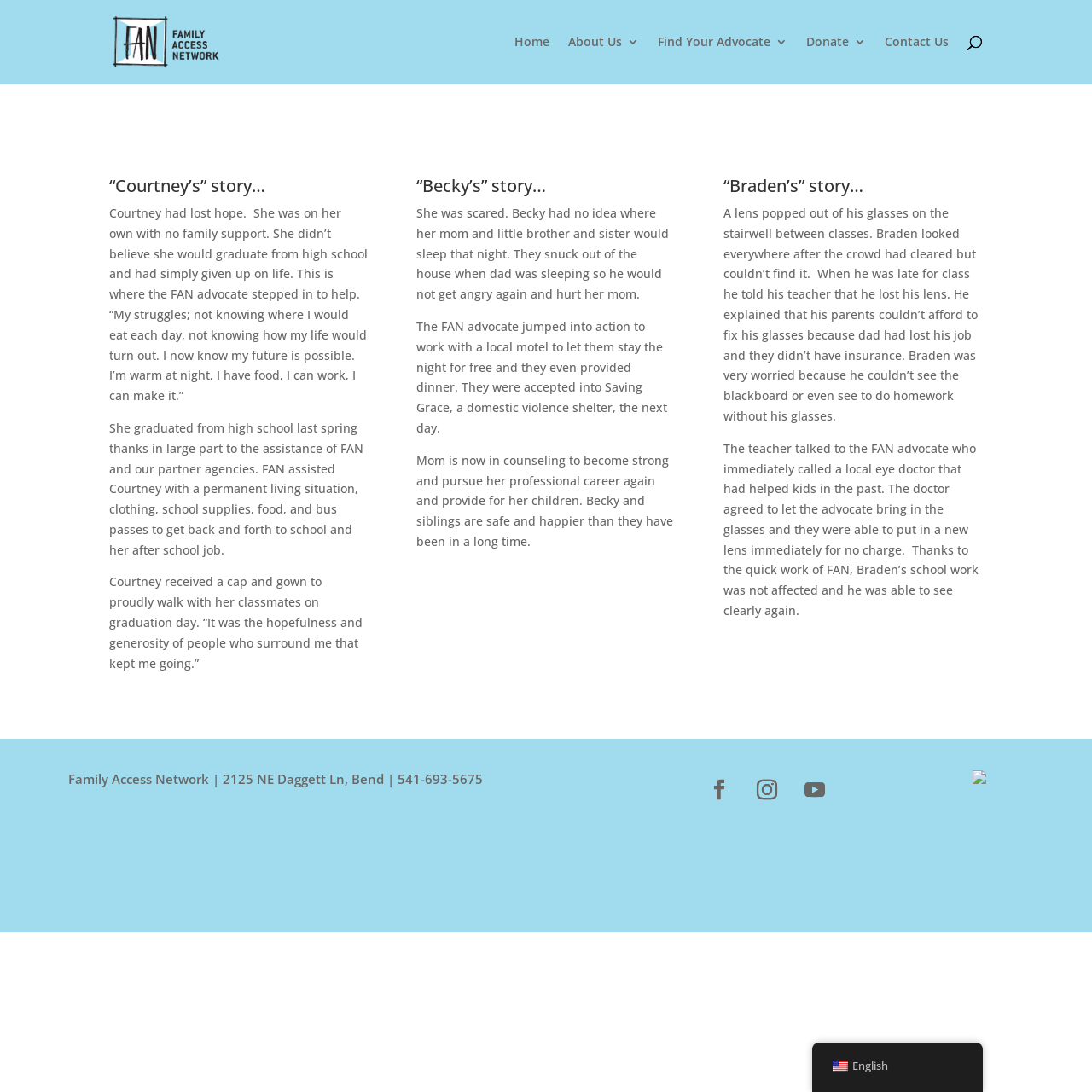Please locate the bounding box coordinates of the element's region that needs to be clicked to follow the instruction: "Donate to Family Access Network". The bounding box coordinates should be provided as four float numbers between 0 and 1, i.e., [left, top, right, bottom].

[0.738, 0.033, 0.793, 0.077]